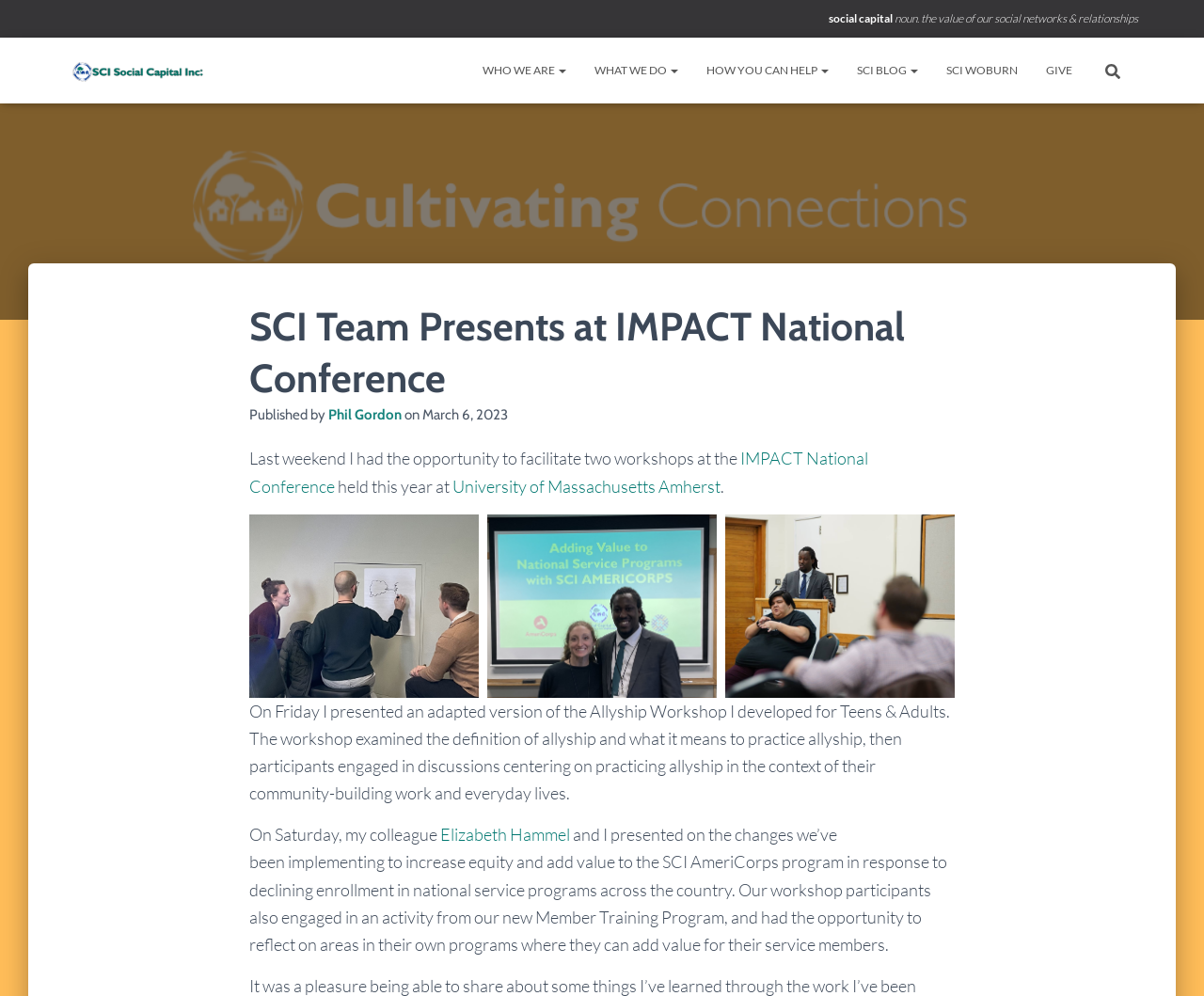Extract the heading text from the webpage.

SCI Team Presents at IMPACT National Conference